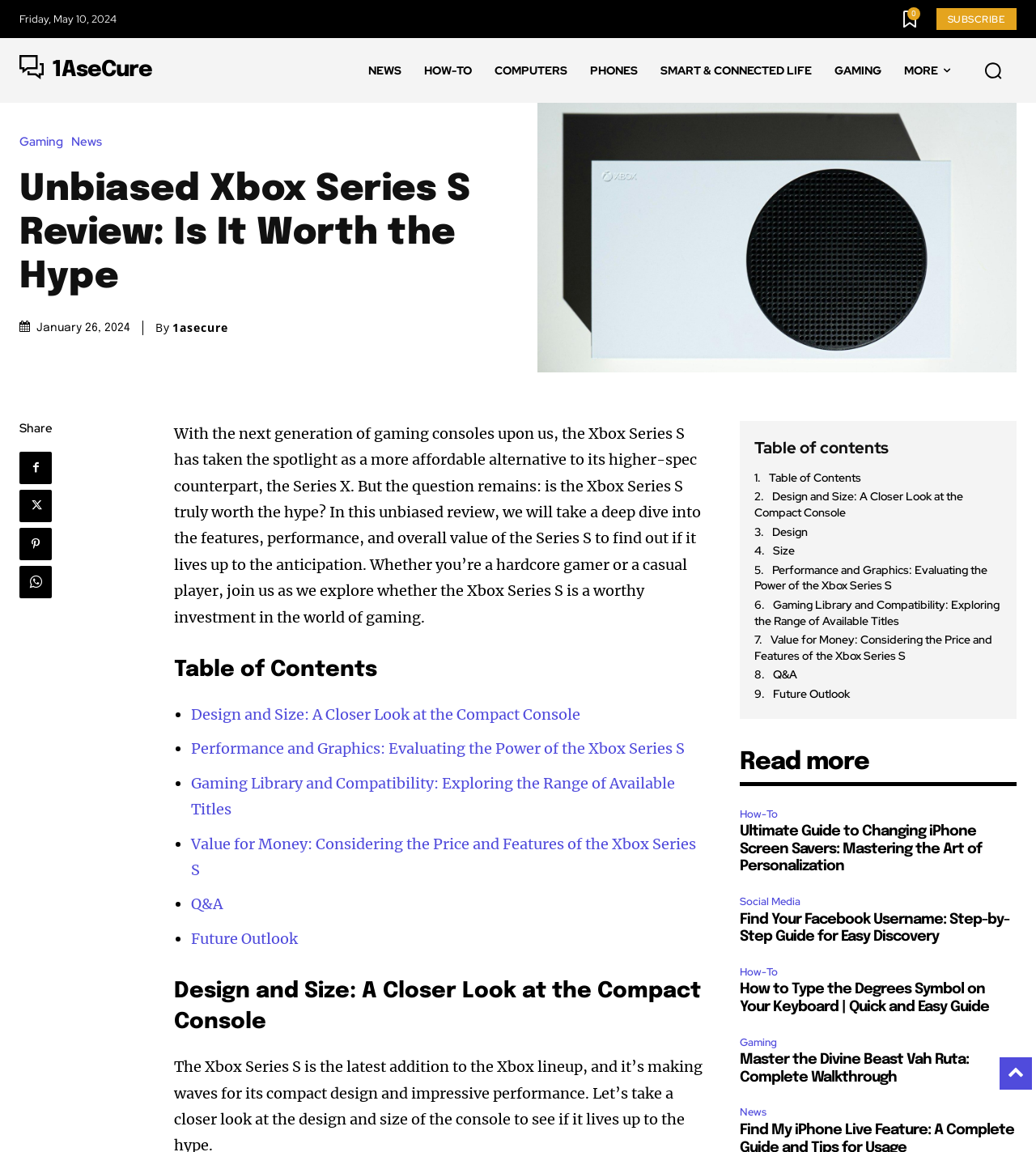Please locate the bounding box coordinates of the element that should be clicked to achieve the given instruction: "Check the Privacy Policy".

[0.714, 0.19, 0.778, 0.202]